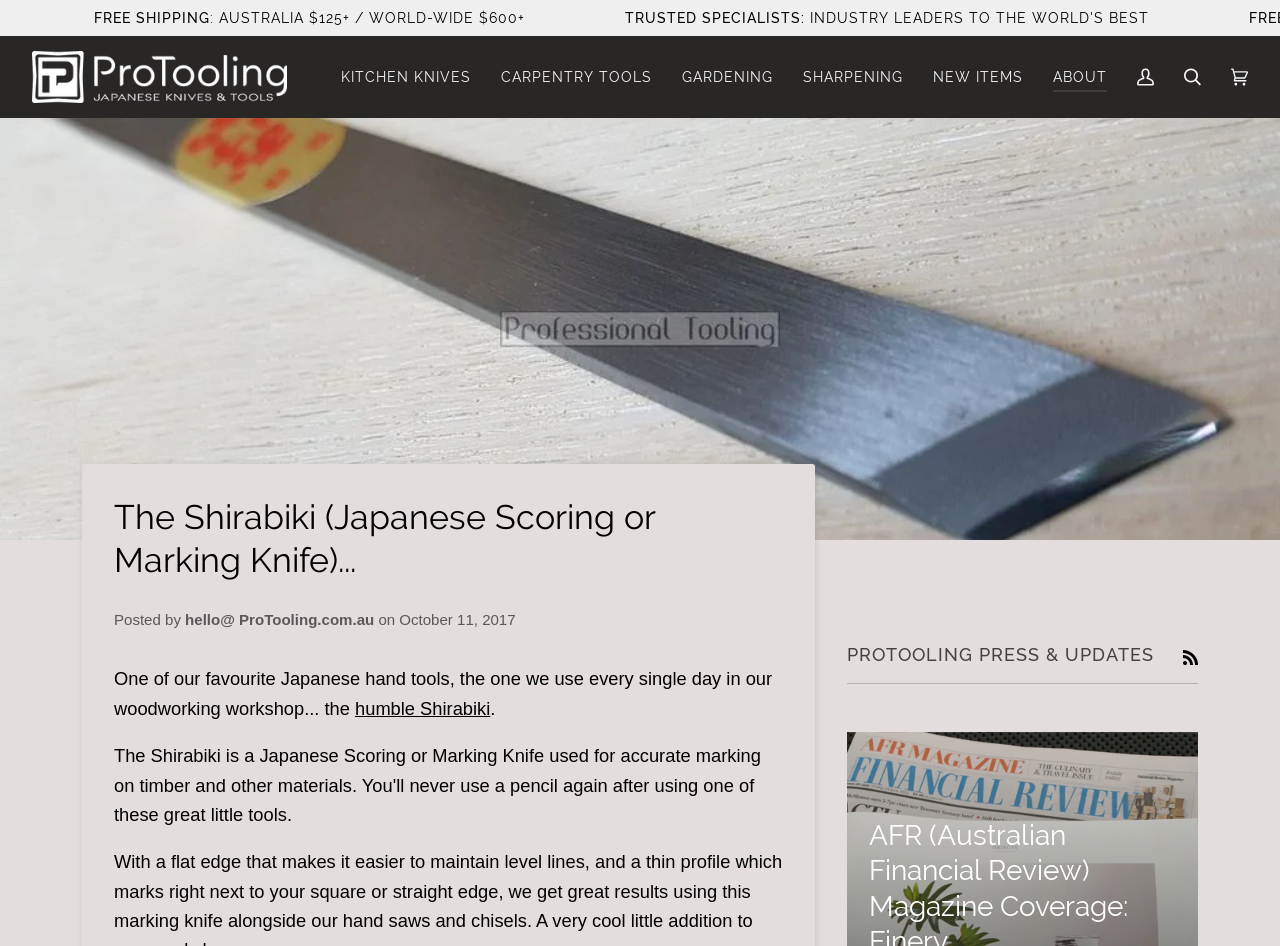Provide the bounding box coordinates for the area that should be clicked to complete the instruction: "View My Account".

[0.877, 0.038, 0.913, 0.125]